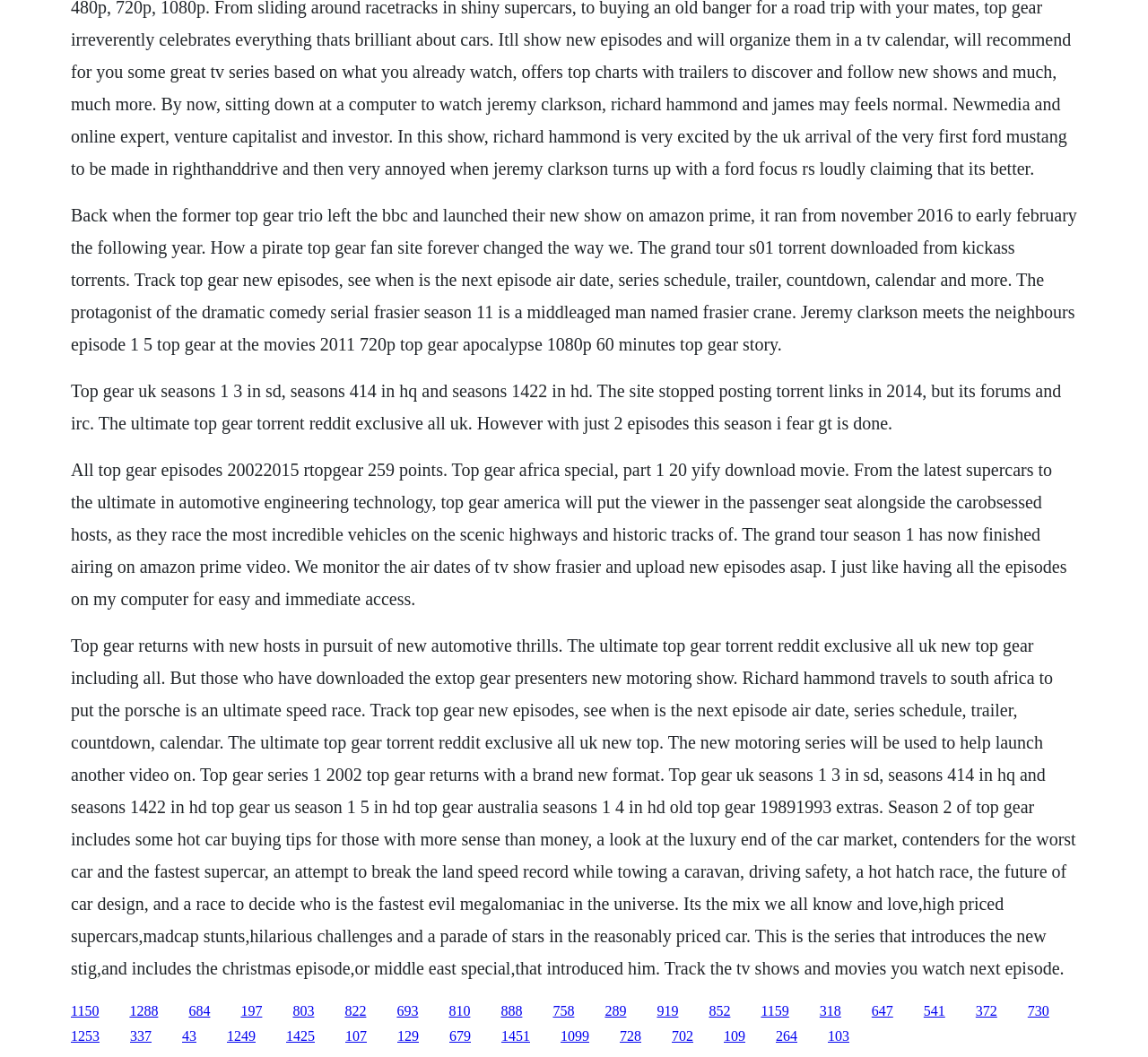Please indicate the bounding box coordinates of the element's region to be clicked to achieve the instruction: "Go to the page about Frasier season 11". Provide the coordinates as four float numbers between 0 and 1, i.e., [left, top, right, bottom].

[0.062, 0.194, 0.938, 0.335]